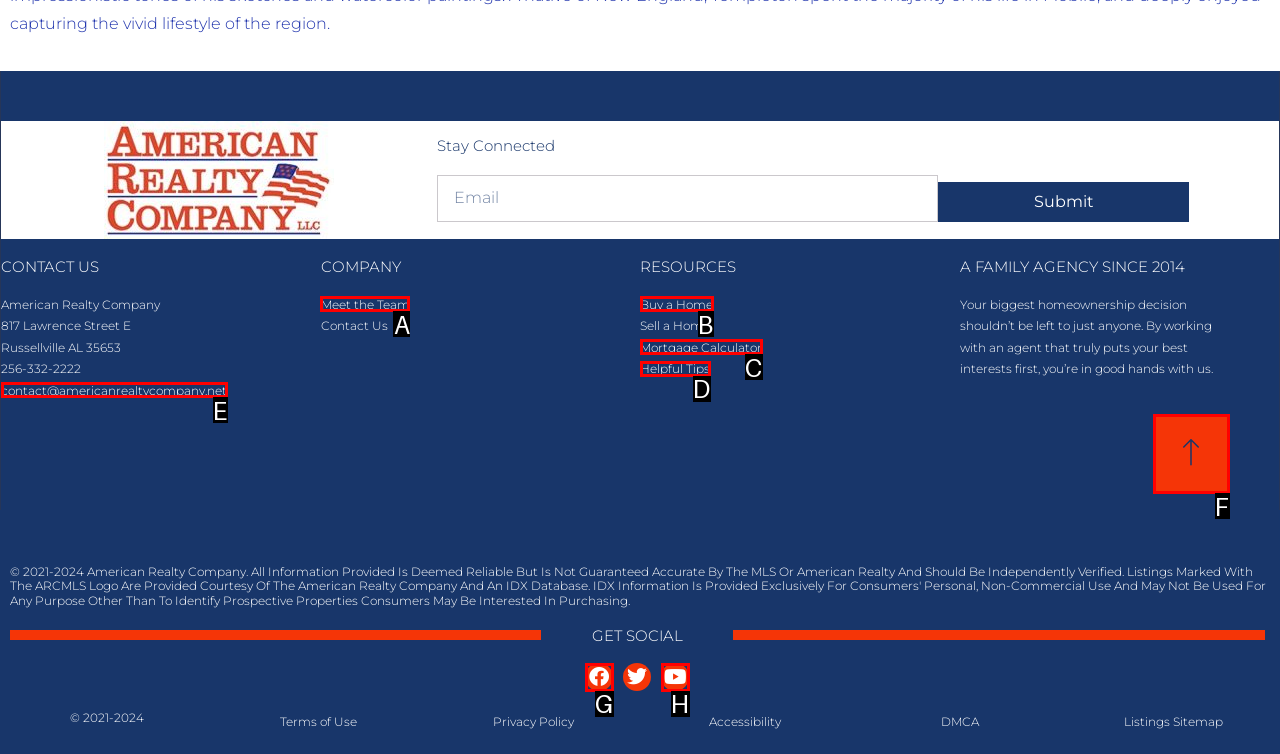Match the option to the description: Mortgage Calculator
State the letter of the correct option from the available choices.

C